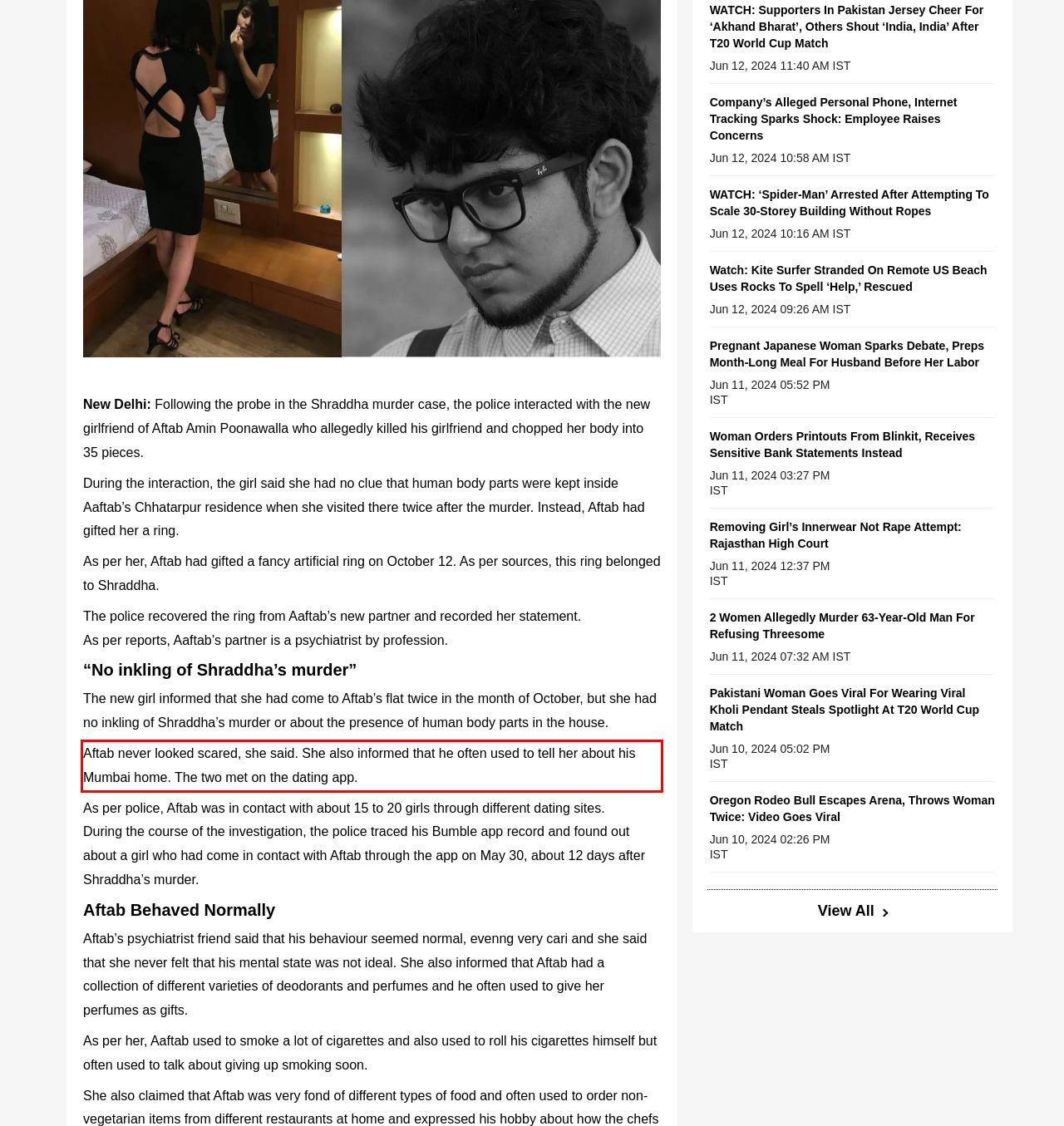Please perform OCR on the text within the red rectangle in the webpage screenshot and return the text content.

Aftab never looked scared, she said. She also informed that he often used to tell her about his Mumbai home. The two met on the dating app.